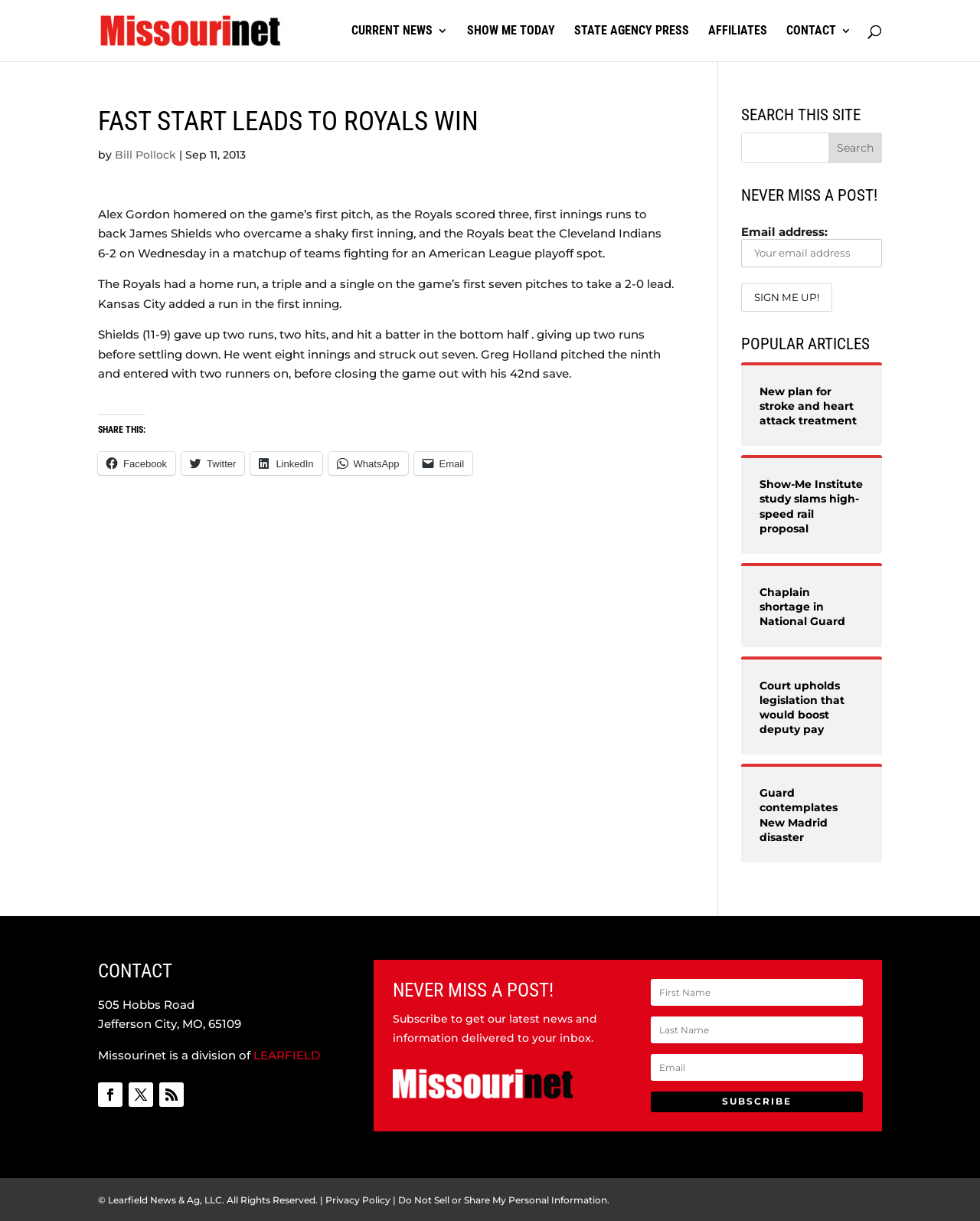Identify the bounding box coordinates for the region to click in order to carry out this instruction: "Subscribe to newsletter". Provide the coordinates using four float numbers between 0 and 1, formatted as [left, top, right, bottom].

[0.664, 0.802, 0.88, 0.823]